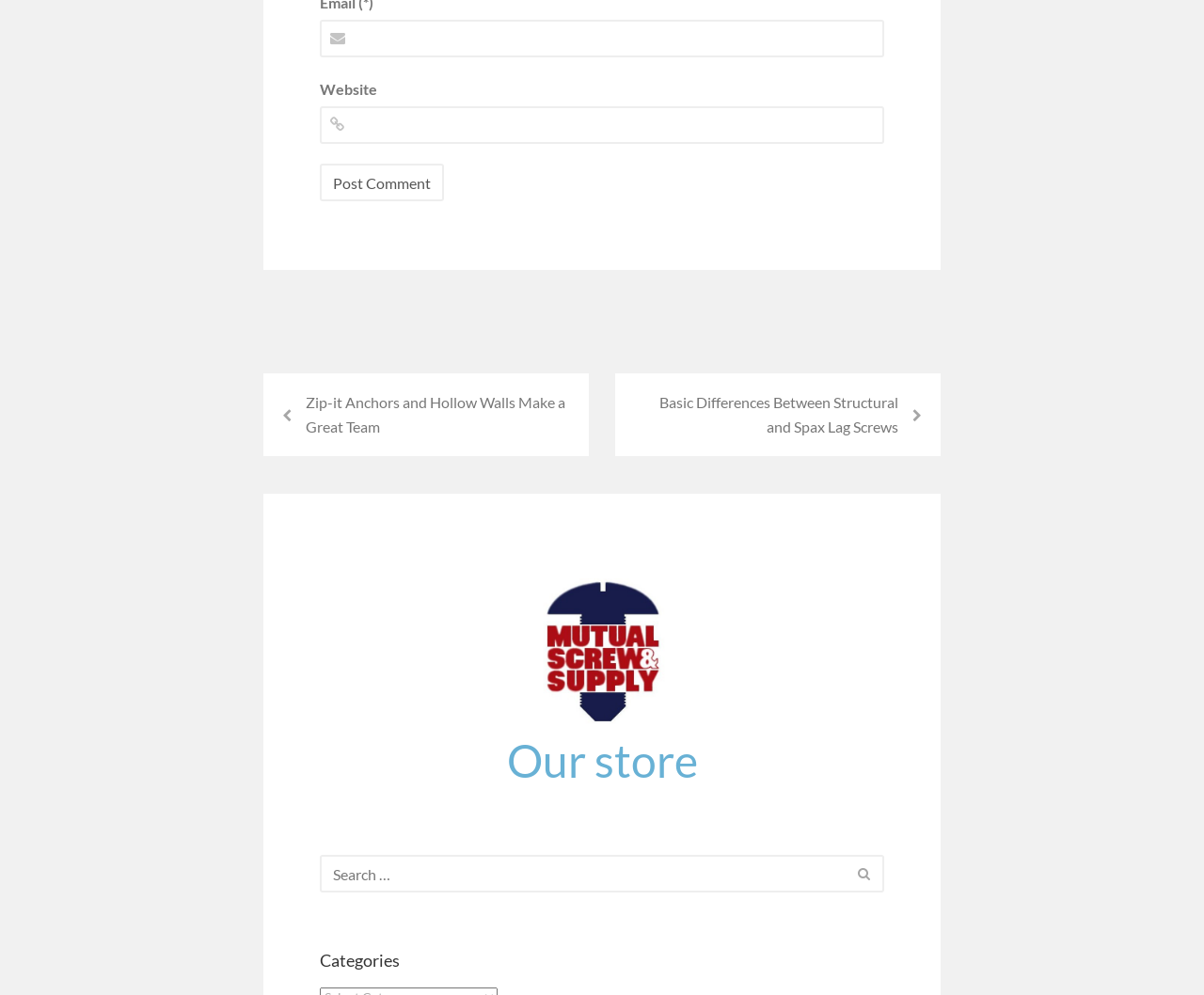What is the function of the button with text 'Search'?
Using the visual information, answer the question in a single word or phrase.

To search